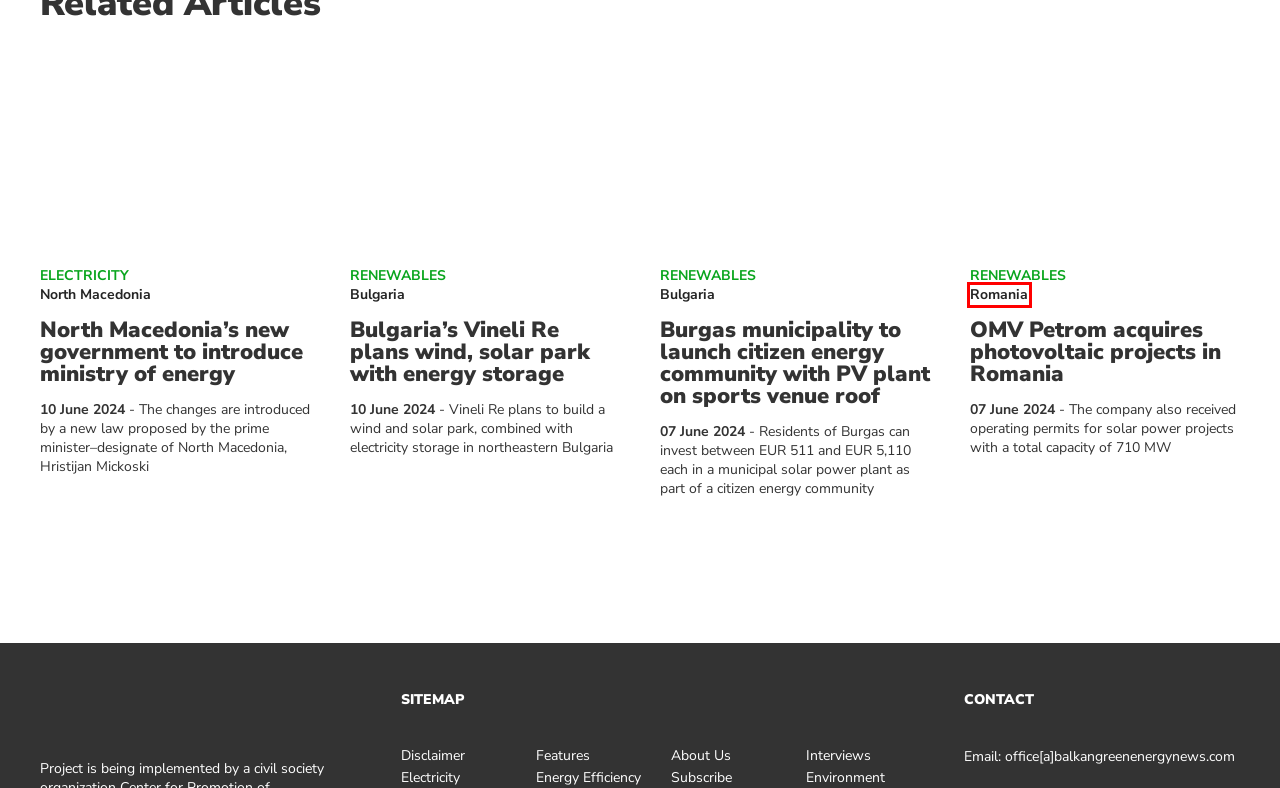Examine the screenshot of a webpage with a red bounding box around a UI element. Your task is to identify the webpage description that best corresponds to the new webpage after clicking the specified element. The given options are:
A. OMV Petrom acquires photovoltaic projects in Romania
B. North Macedonia Archives - Balkan Green Energy News
C. Burgas municipality to launch citizen energy community with PV plant on sports venue roof
D. Romania Archives - Balkan Green Energy News
E. North Macedonia's new government to introduce ministry of energy
F. Bulgaria's Vineli Re plans wind, solar park with energy storage
G. Energy efficiency news from 13 countries of the Balkan
H. Bulgaria Archives - Balkan Green Energy News

D